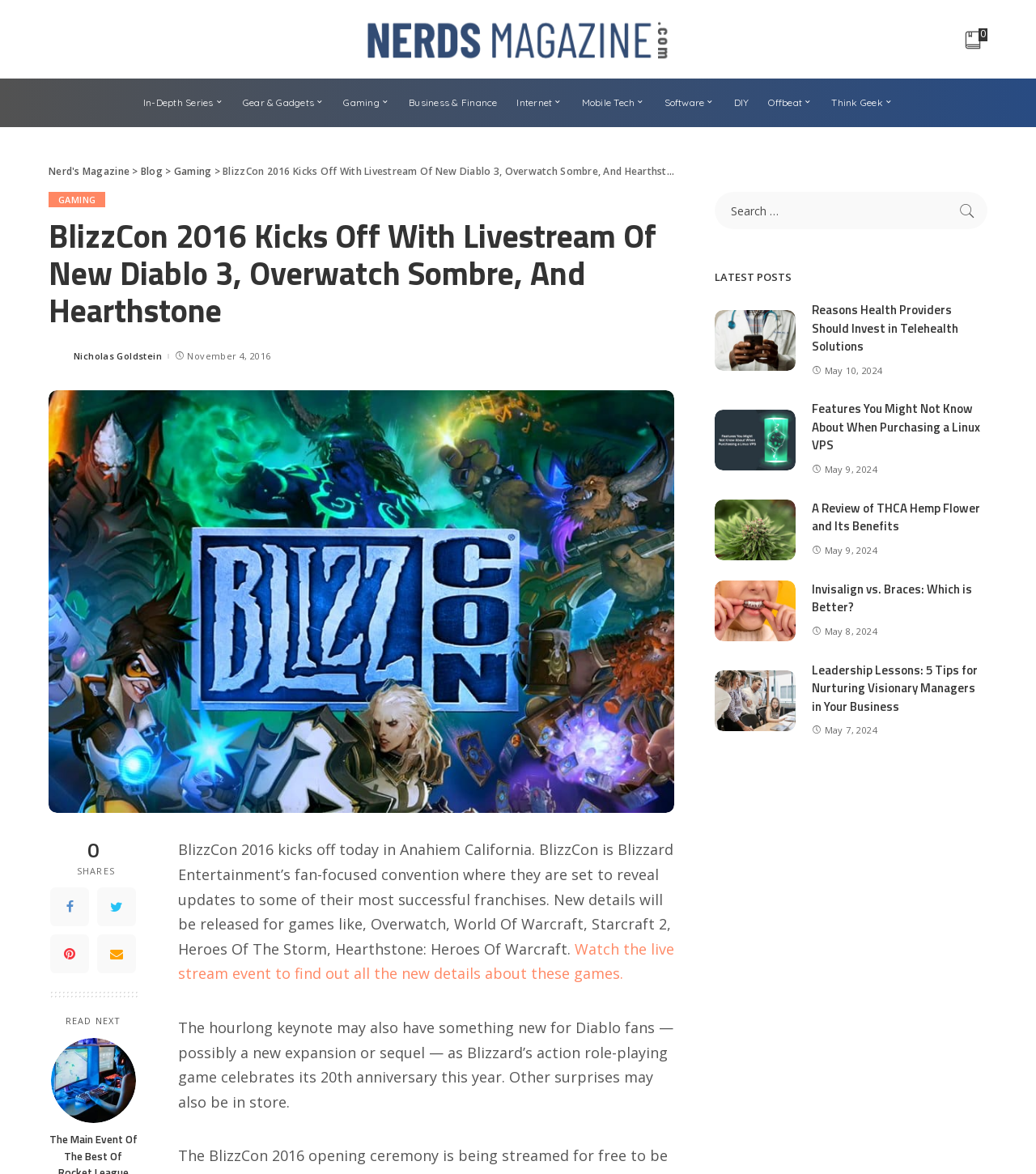Could you provide the bounding box coordinates for the portion of the screen to click to complete this instruction: "Check out the post about Reasons Health Providers Should Invest in Telehealth Solutions"?

[0.784, 0.256, 0.925, 0.303]